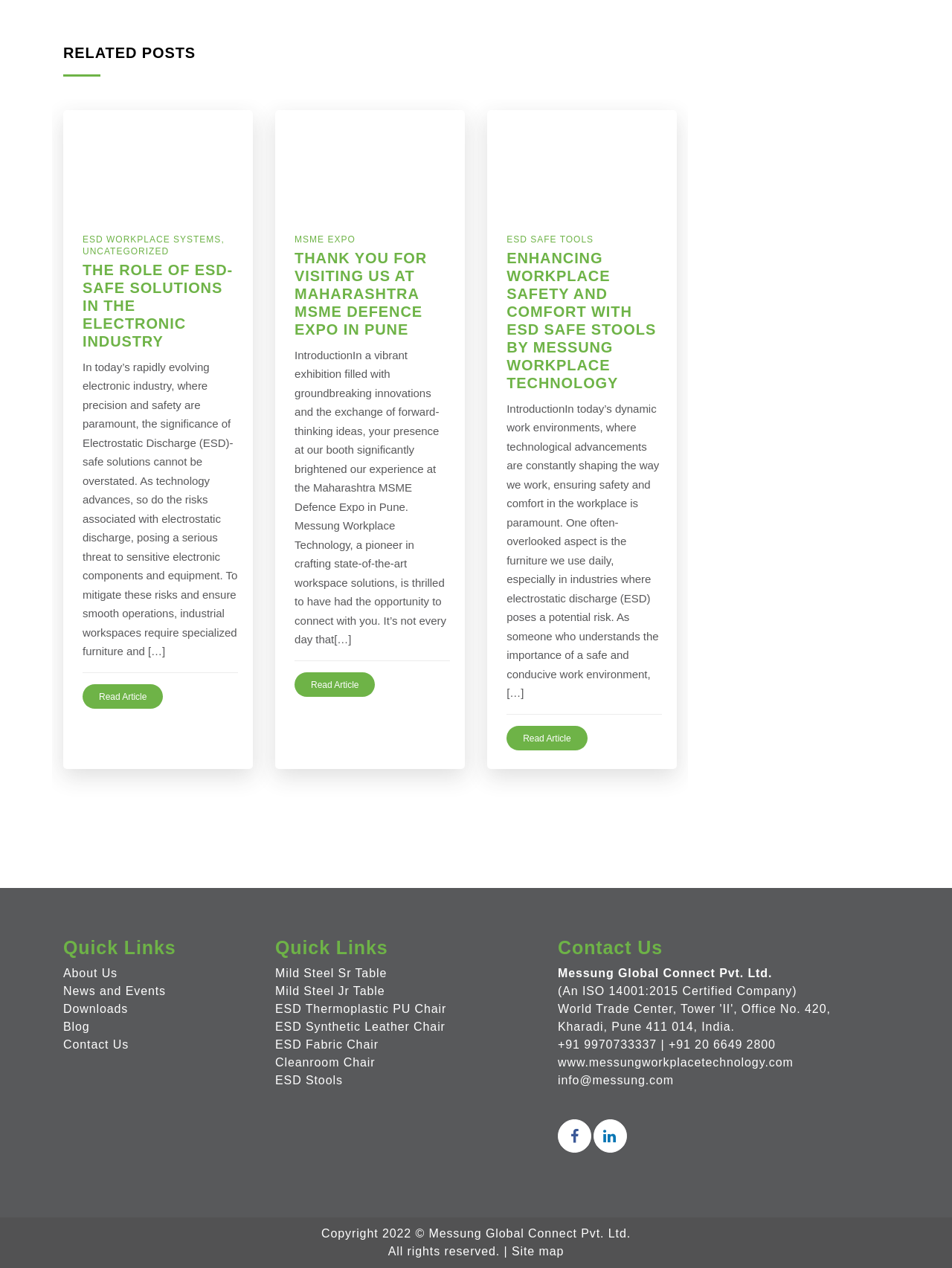What is the copyright year mentioned at the bottom of the webpage?
Based on the image content, provide your answer in one word or a short phrase.

2022